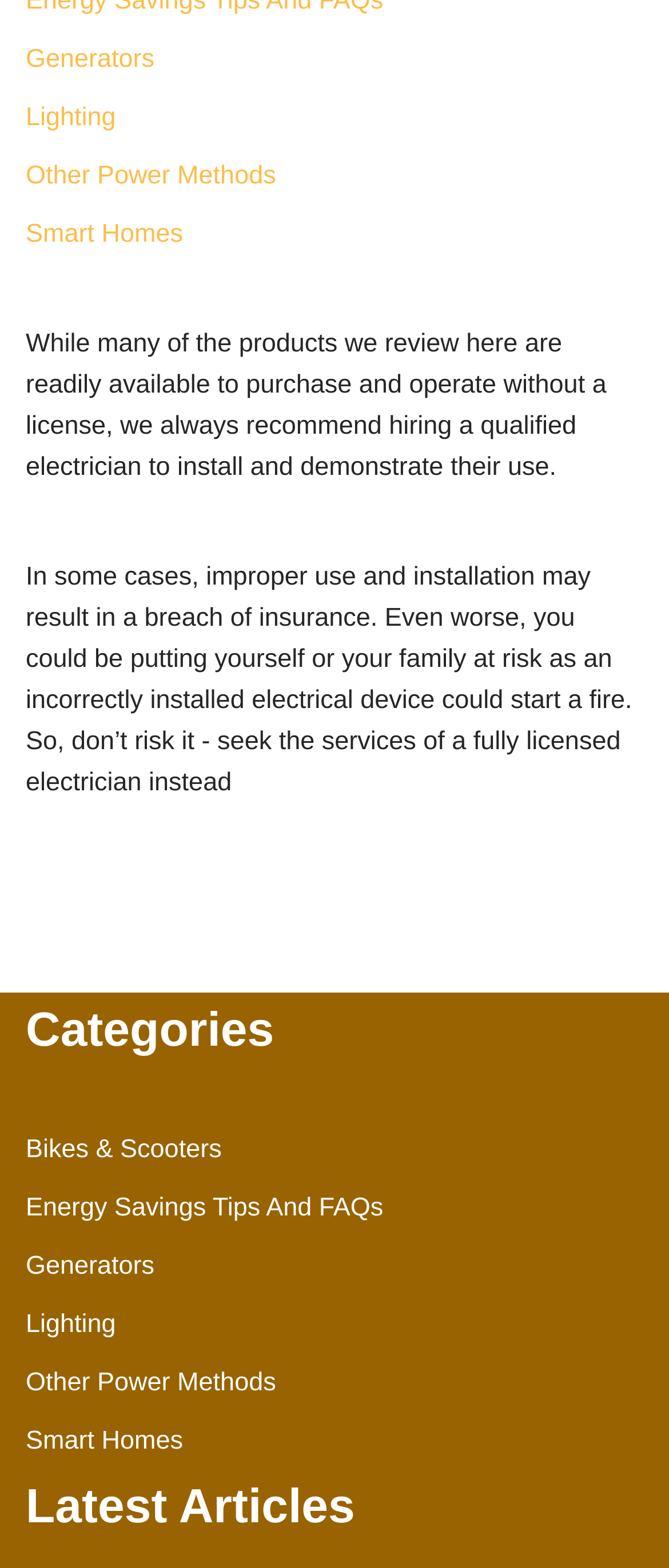What categories are available on the webpage?
From the screenshot, provide a brief answer in one word or phrase.

Generators, Lighting, etc.